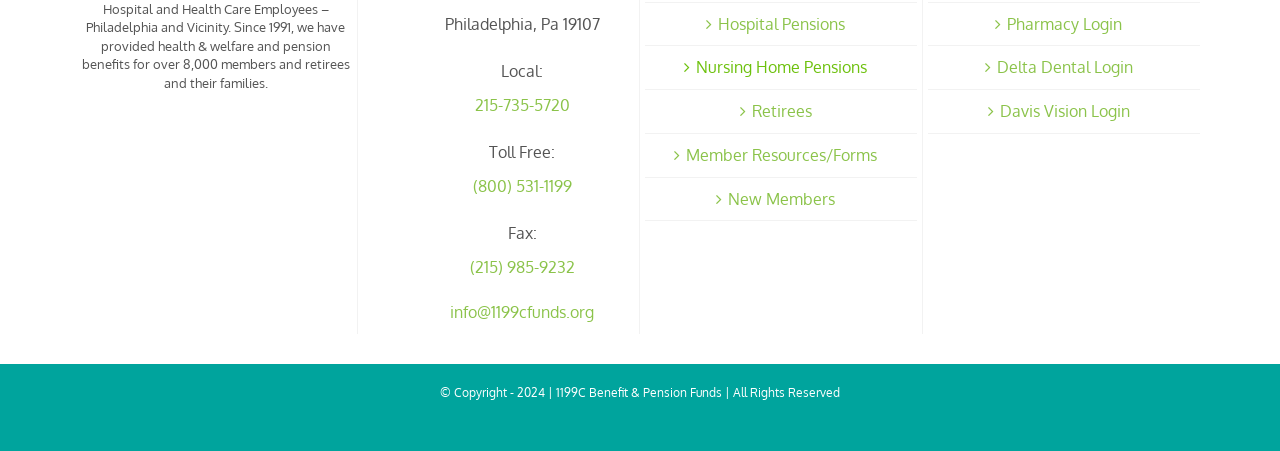Answer in one word or a short phrase: 
What year is the copyright for?

2024